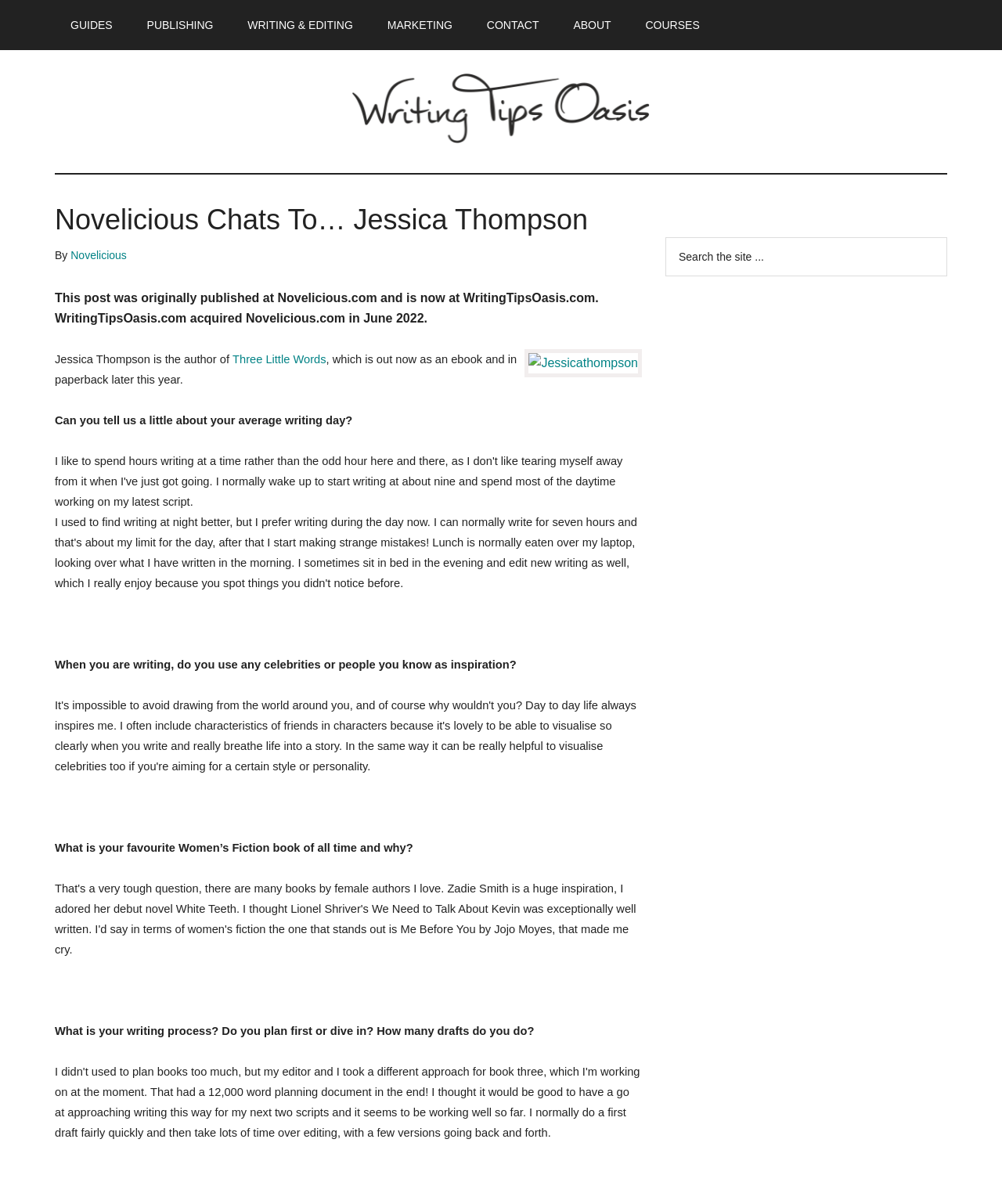How many links are in the main navigation?
Based on the image, answer the question with a single word or brief phrase.

7